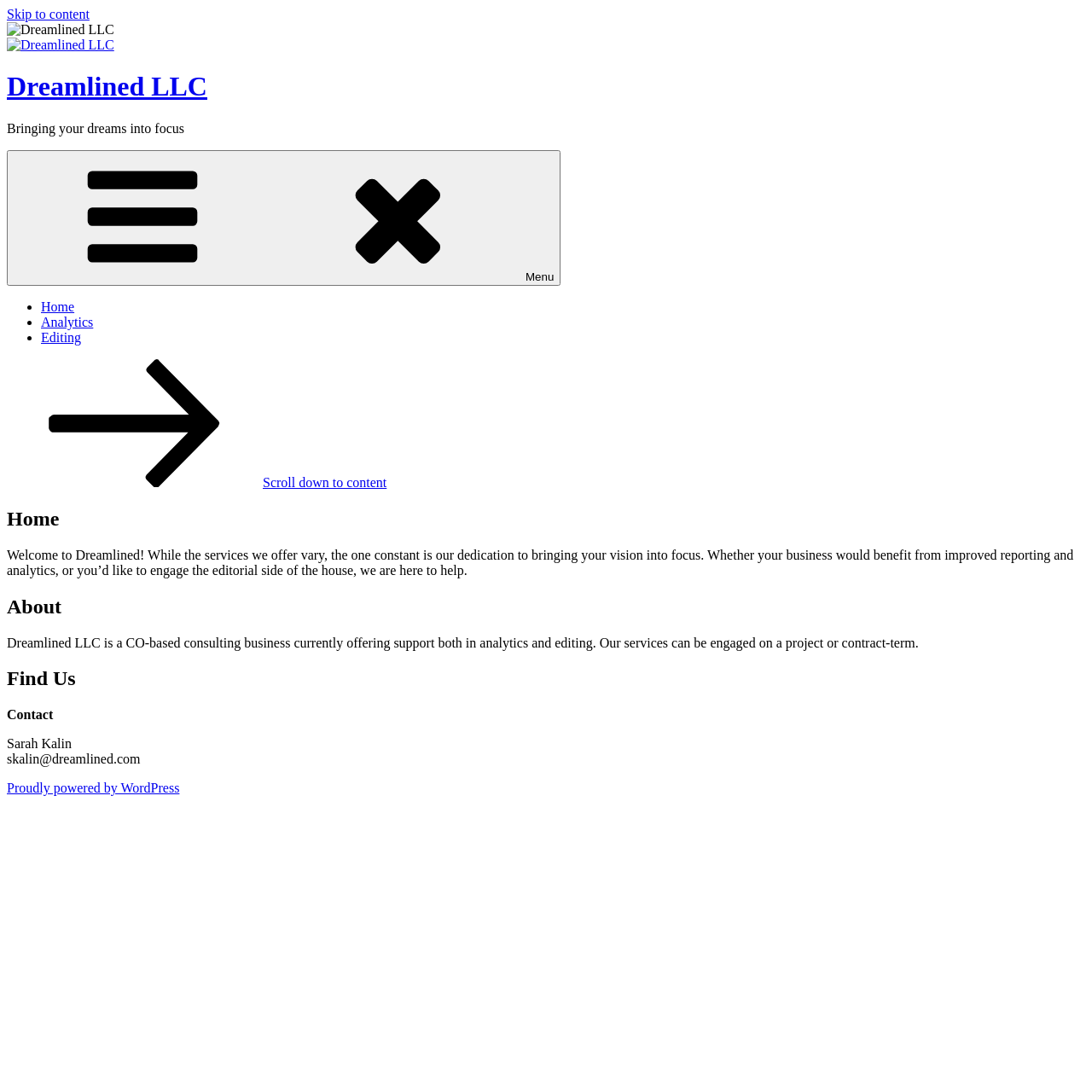What platform is Dreamlined LLC's website built on?
Your answer should be a single word or phrase derived from the screenshot.

WordPress